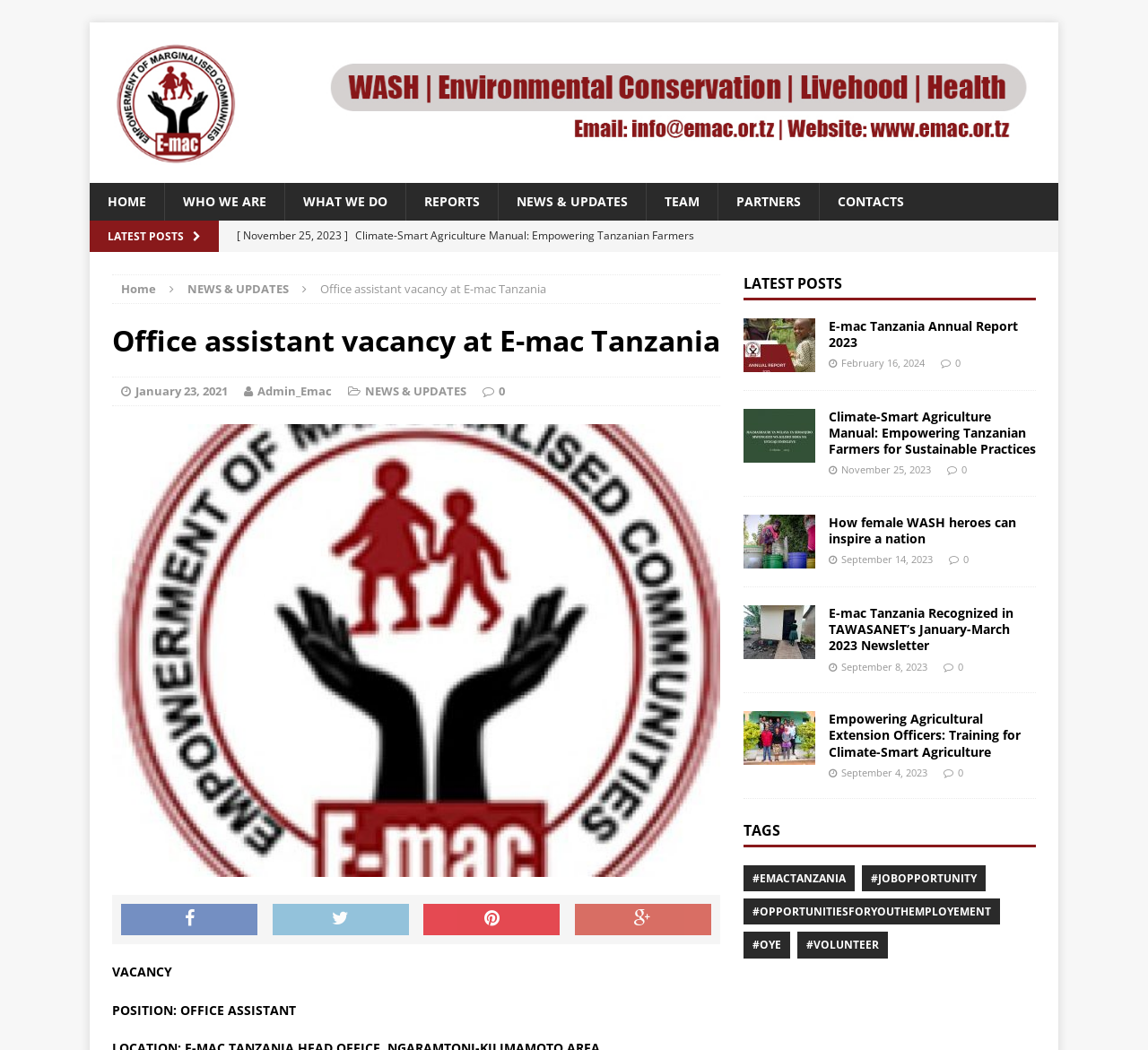What is the date of the E-mac Tanzania Annual Report 2023?
Based on the image, answer the question with as much detail as possible.

I found the answer by looking at the link 'E-mac Tanzania Annual Report 2023' and the static text 'February 16, 2024' which indicates the date of the report.